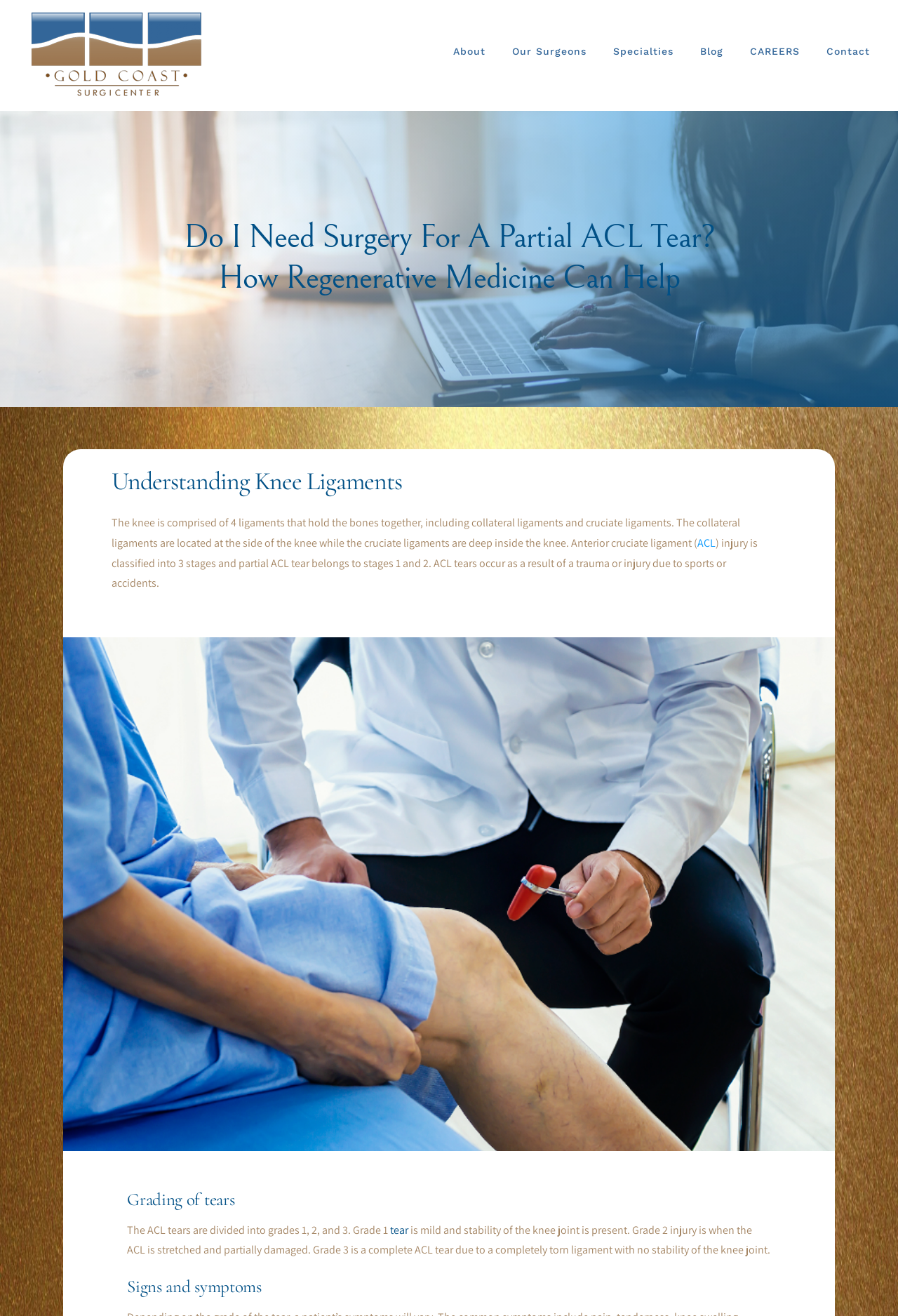Respond to the question below with a single word or phrase:
How many ligaments are in the knee?

4